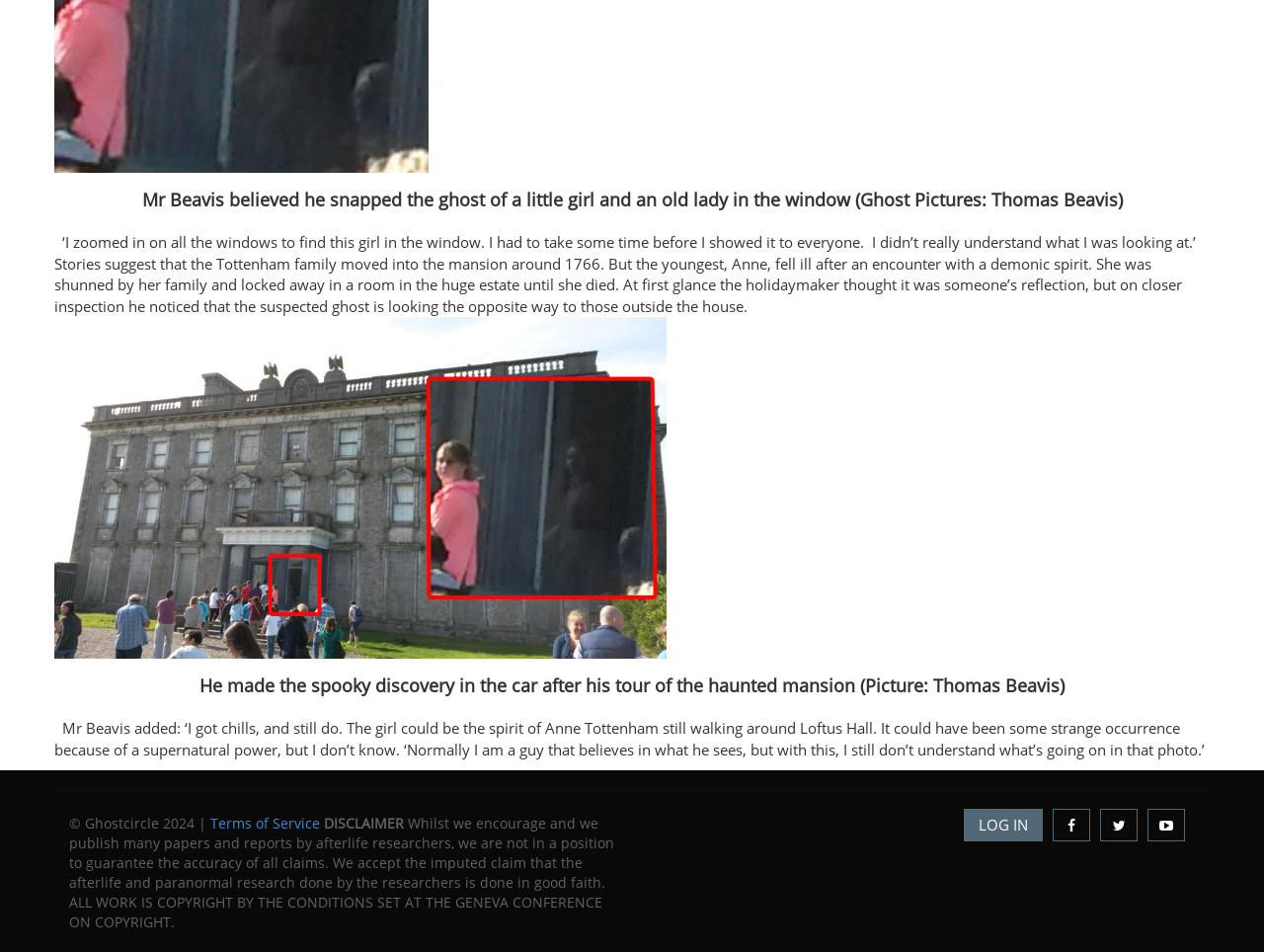Please provide the bounding box coordinates for the UI element as described: "log in". The coordinates must be four floats between 0 and 1, represented as [left, top, right, bottom].

[0.762, 0.85, 0.825, 0.884]